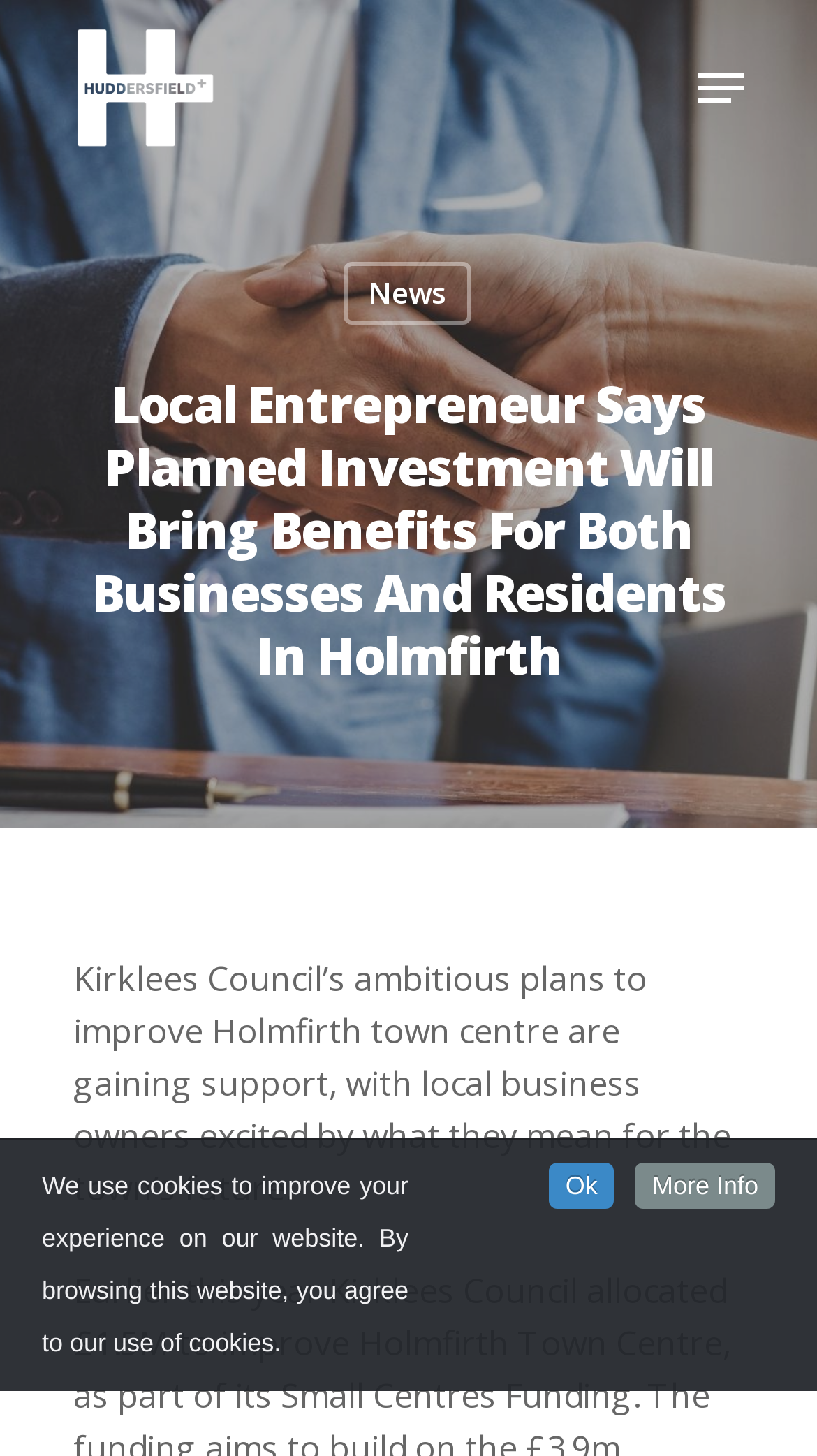Provide a one-word or brief phrase answer to the question:
What is the purpose of the textbox?

Search